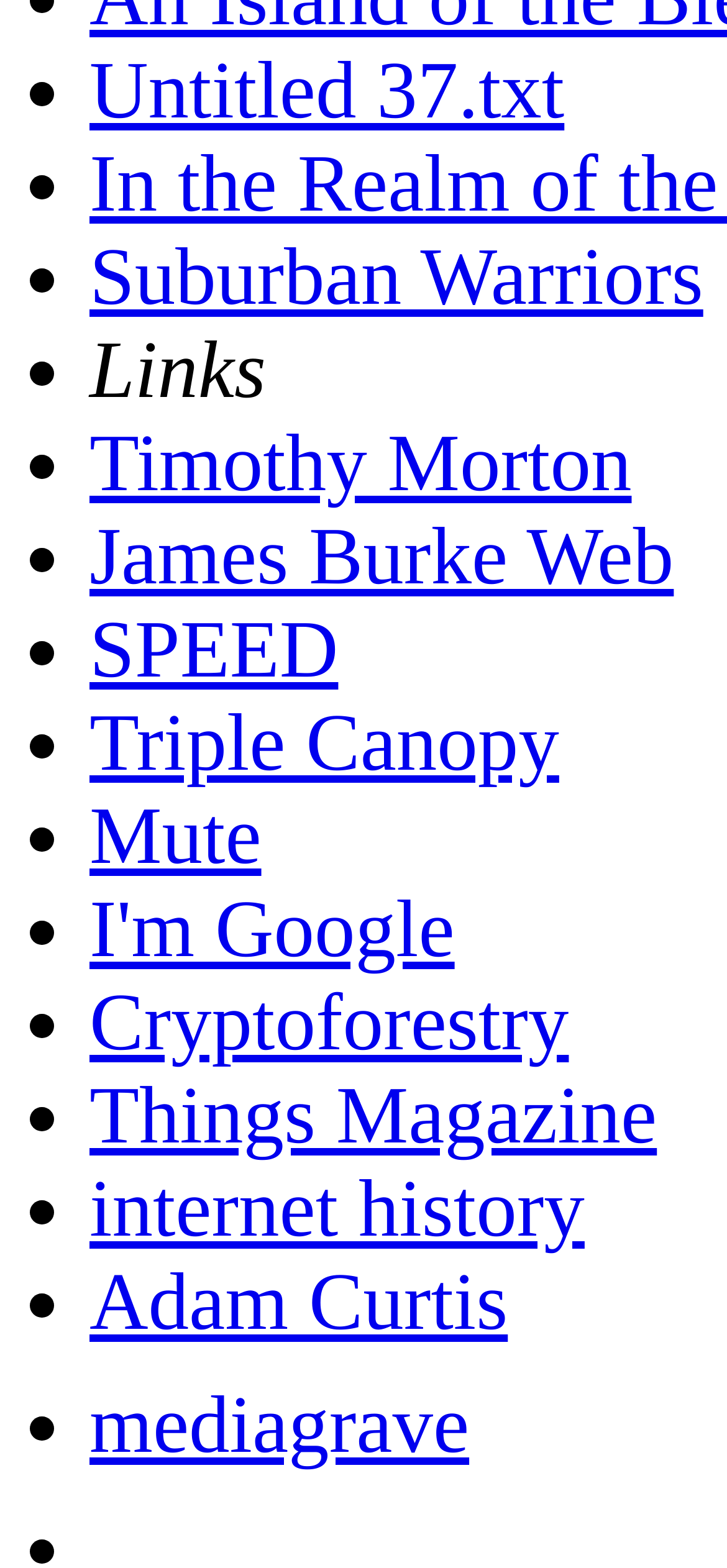Point out the bounding box coordinates of the section to click in order to follow this instruction: "visit Suburban Warriors".

[0.123, 0.148, 0.967, 0.205]